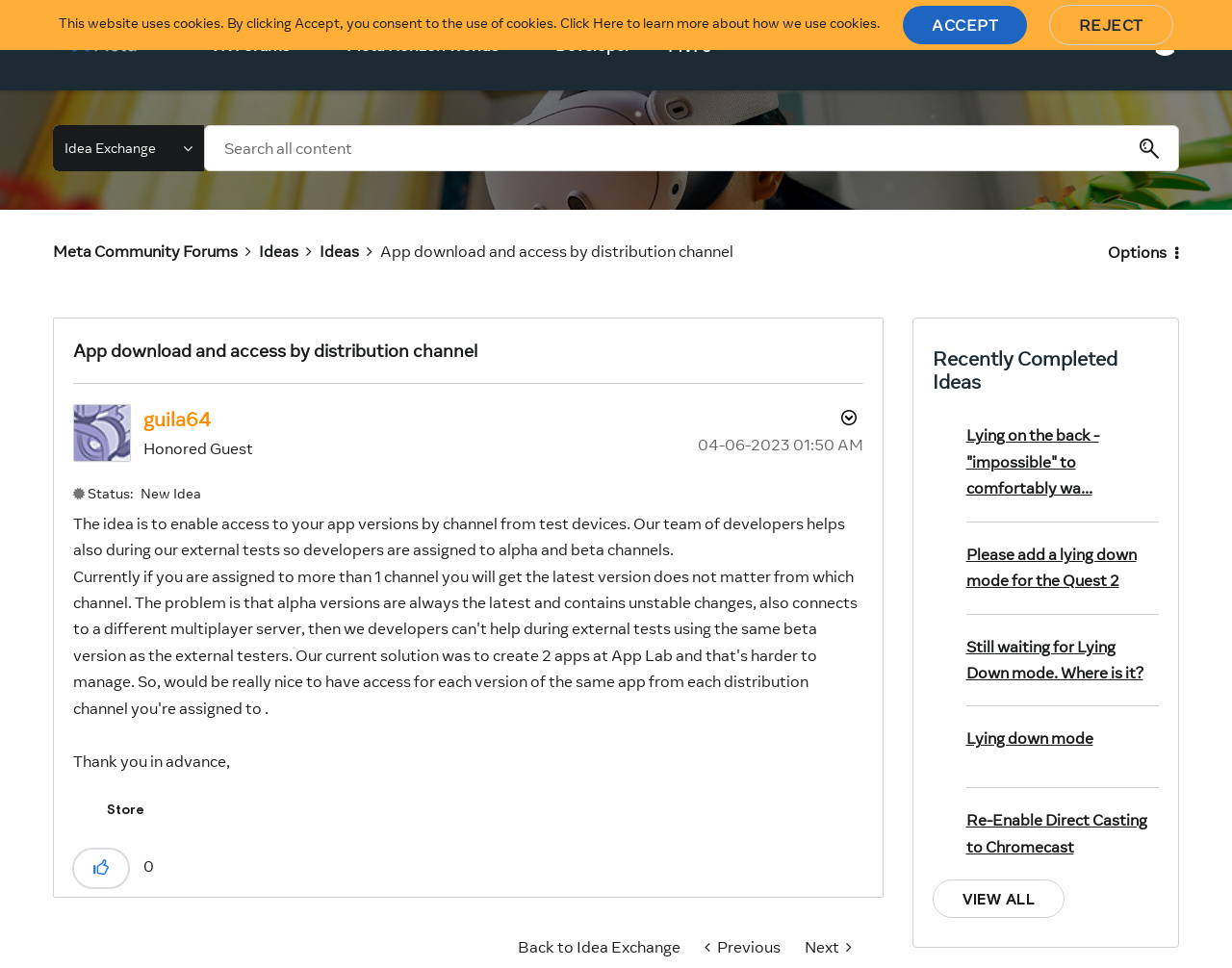Determine the coordinates of the bounding box for the clickable area needed to execute this instruction: "Show post options".

[0.674, 0.417, 0.7, 0.446]